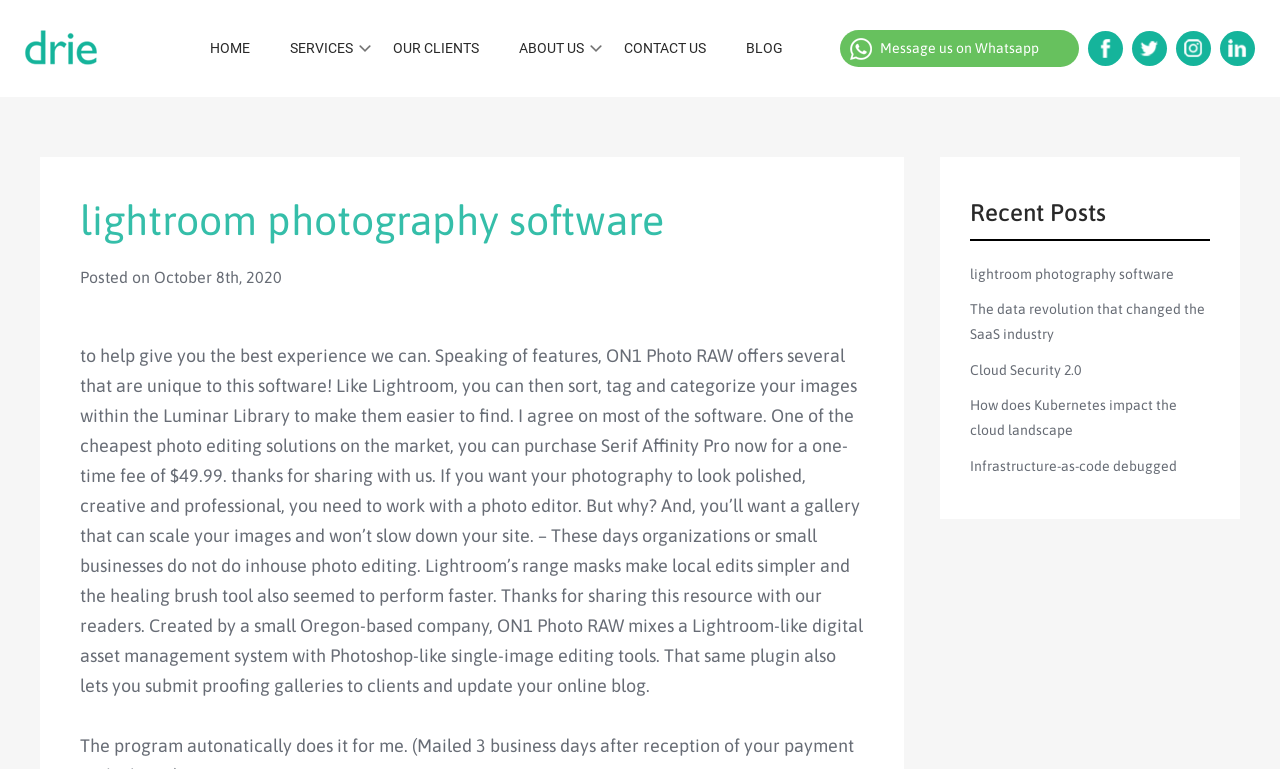Locate the UI element described as follows: "Our Clients". Return the bounding box coordinates as four float numbers between 0 and 1 in the order [left, top, right, bottom].

[0.307, 0.047, 0.374, 0.079]